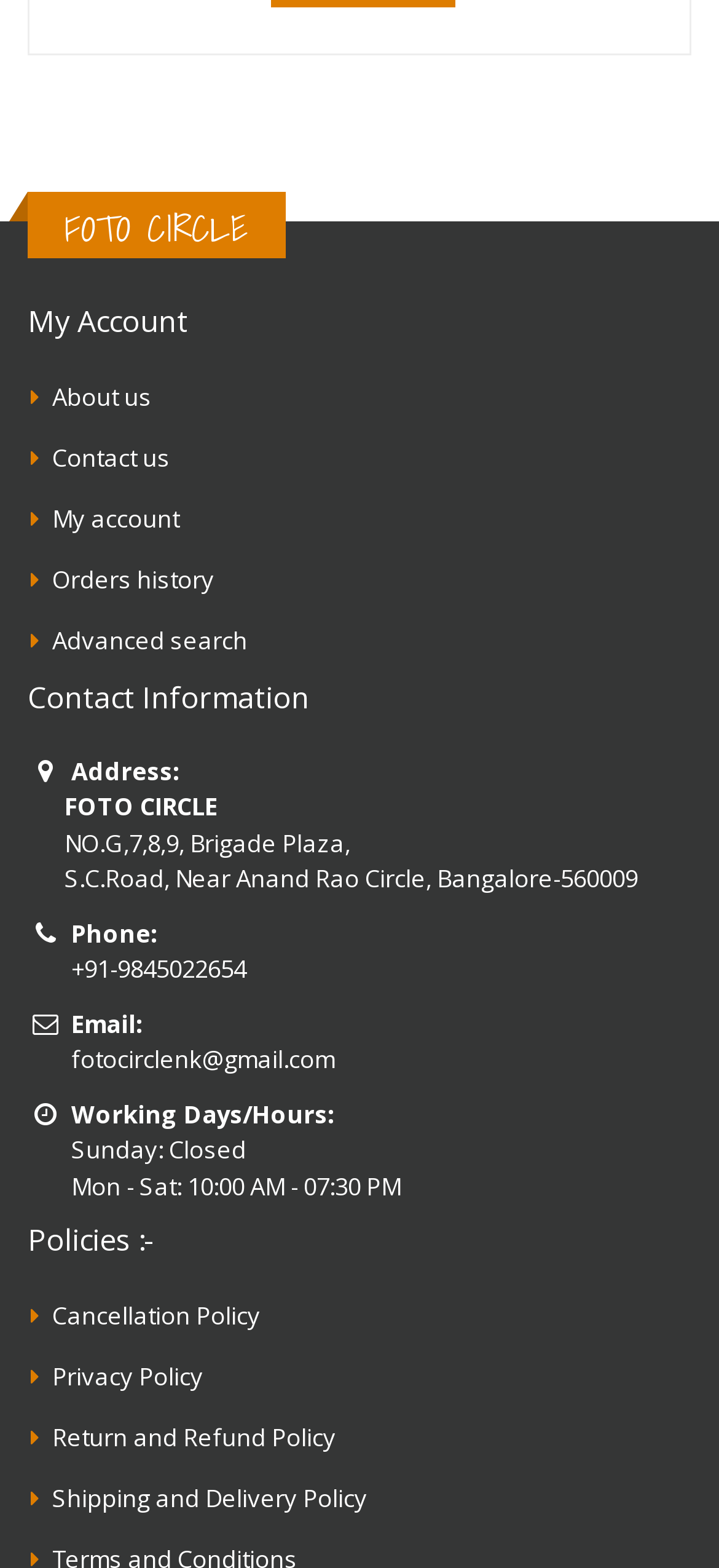Examine the image carefully and respond to the question with a detailed answer: 
What is the email address of the company?

The email address is mentioned in the contact information section as a link 'fotocirclenk@gmail.com'.